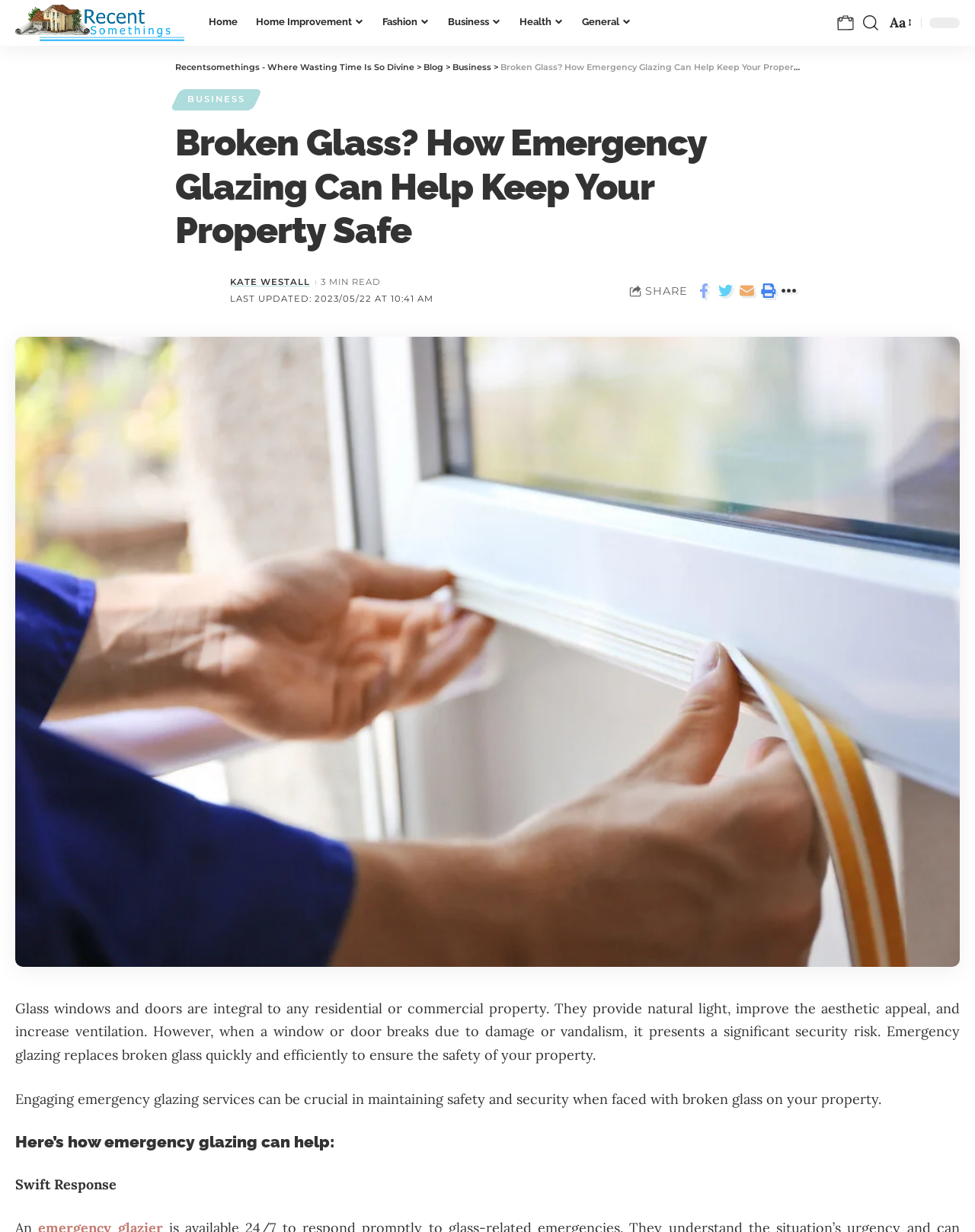Determine the bounding box coordinates for the area that should be clicked to carry out the following instruction: "resize font".

[0.909, 0.009, 0.937, 0.028]